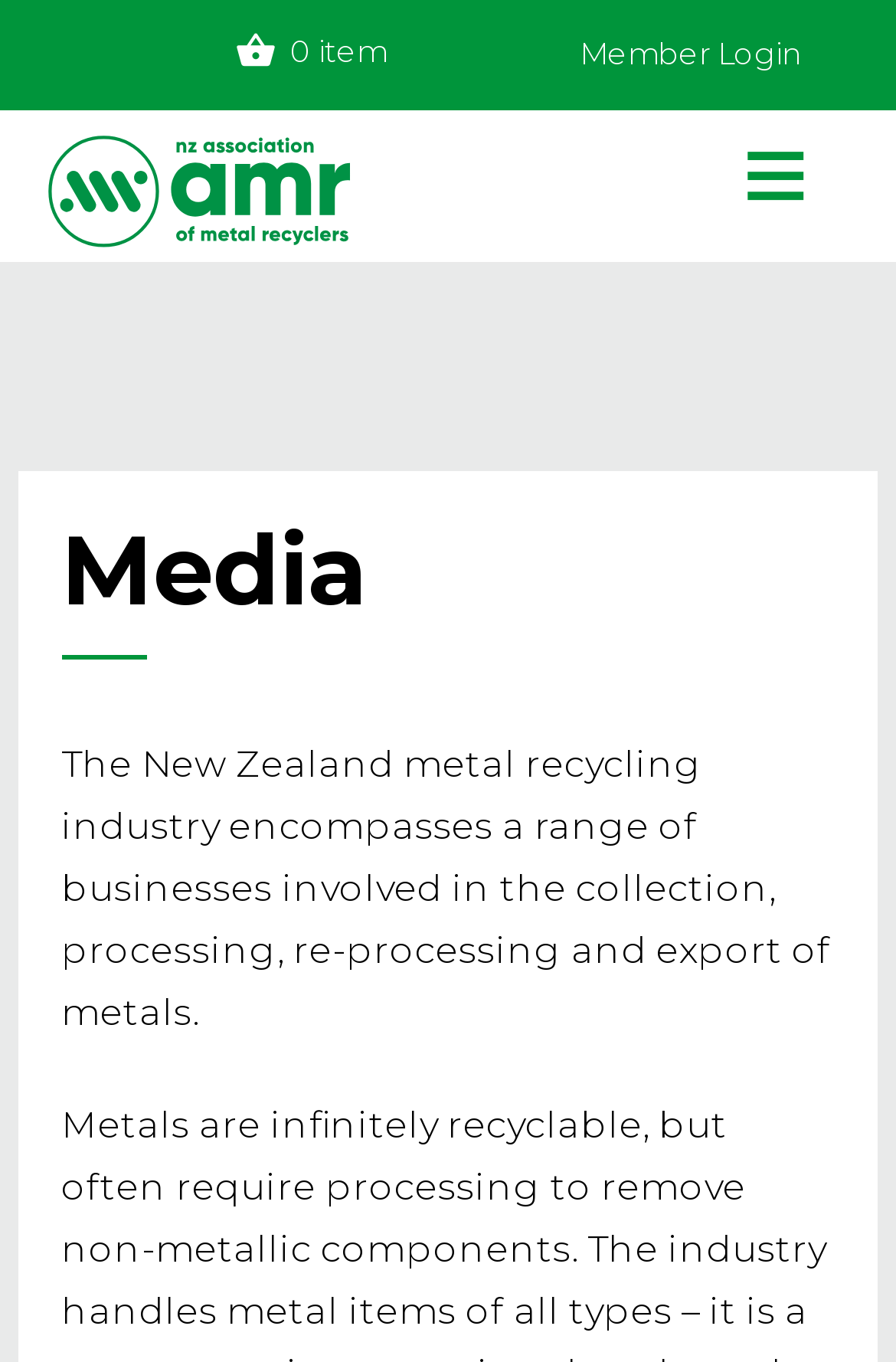What can be done if the password is forgotten?
Using the image provided, answer with just one word or phrase.

Forgot password